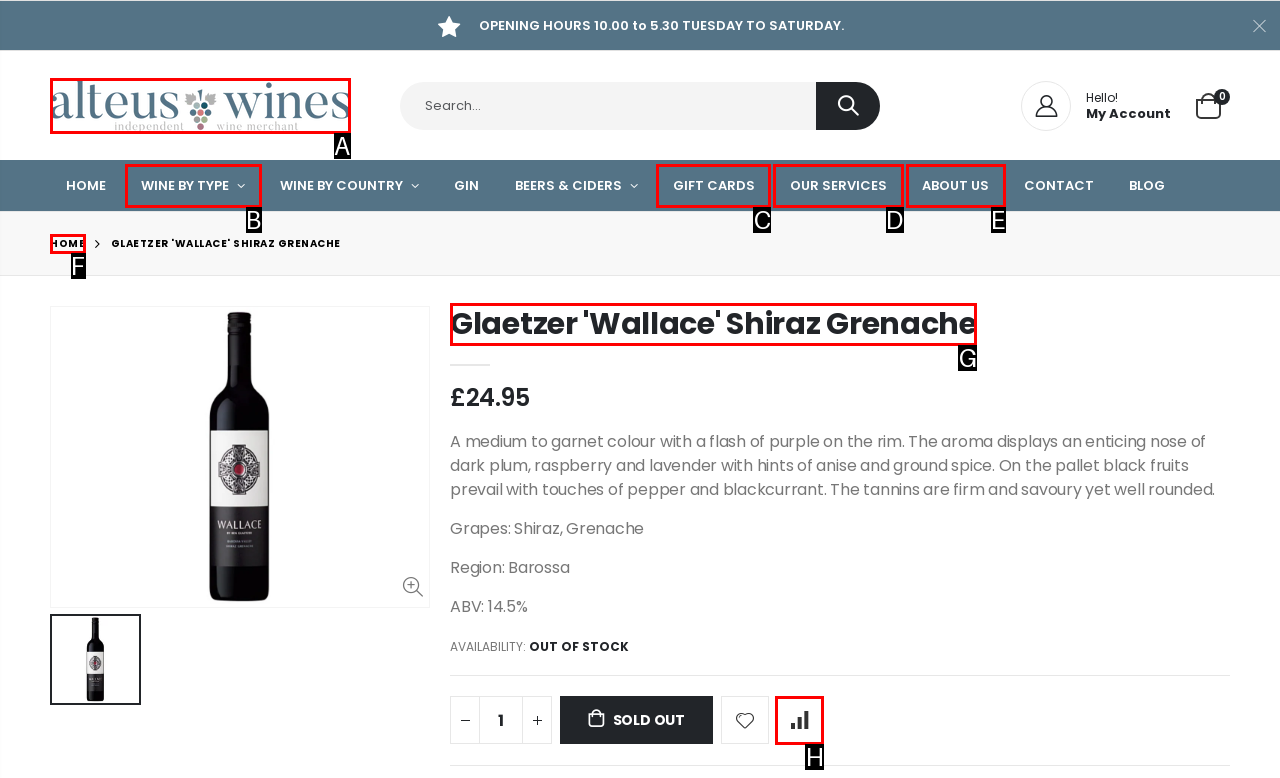Tell me which one HTML element best matches the description: About Us Answer with the option's letter from the given choices directly.

E